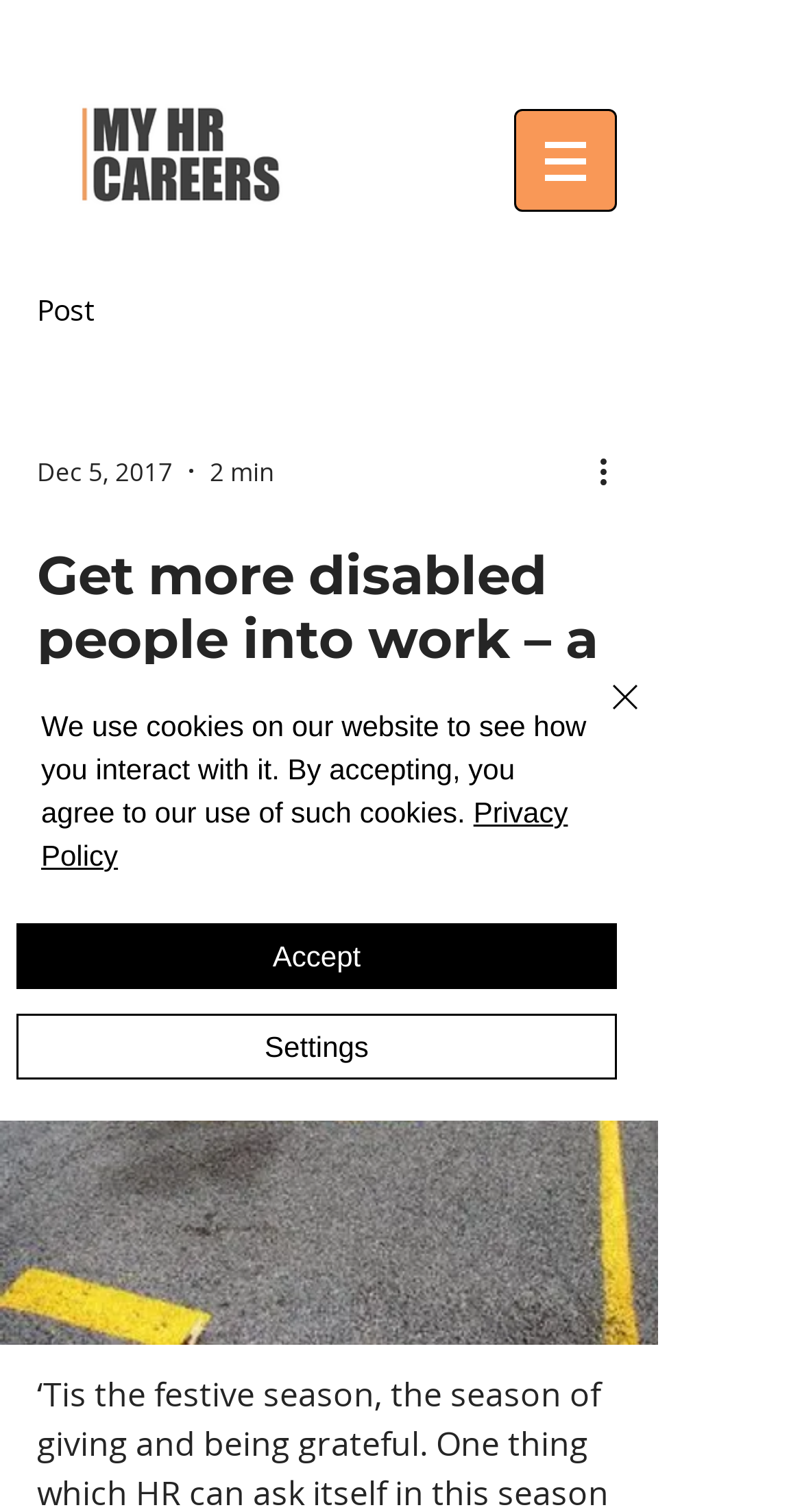Determine the main headline of the webpage and provide its text.

Get more disabled people into work – a Christmas miracle?